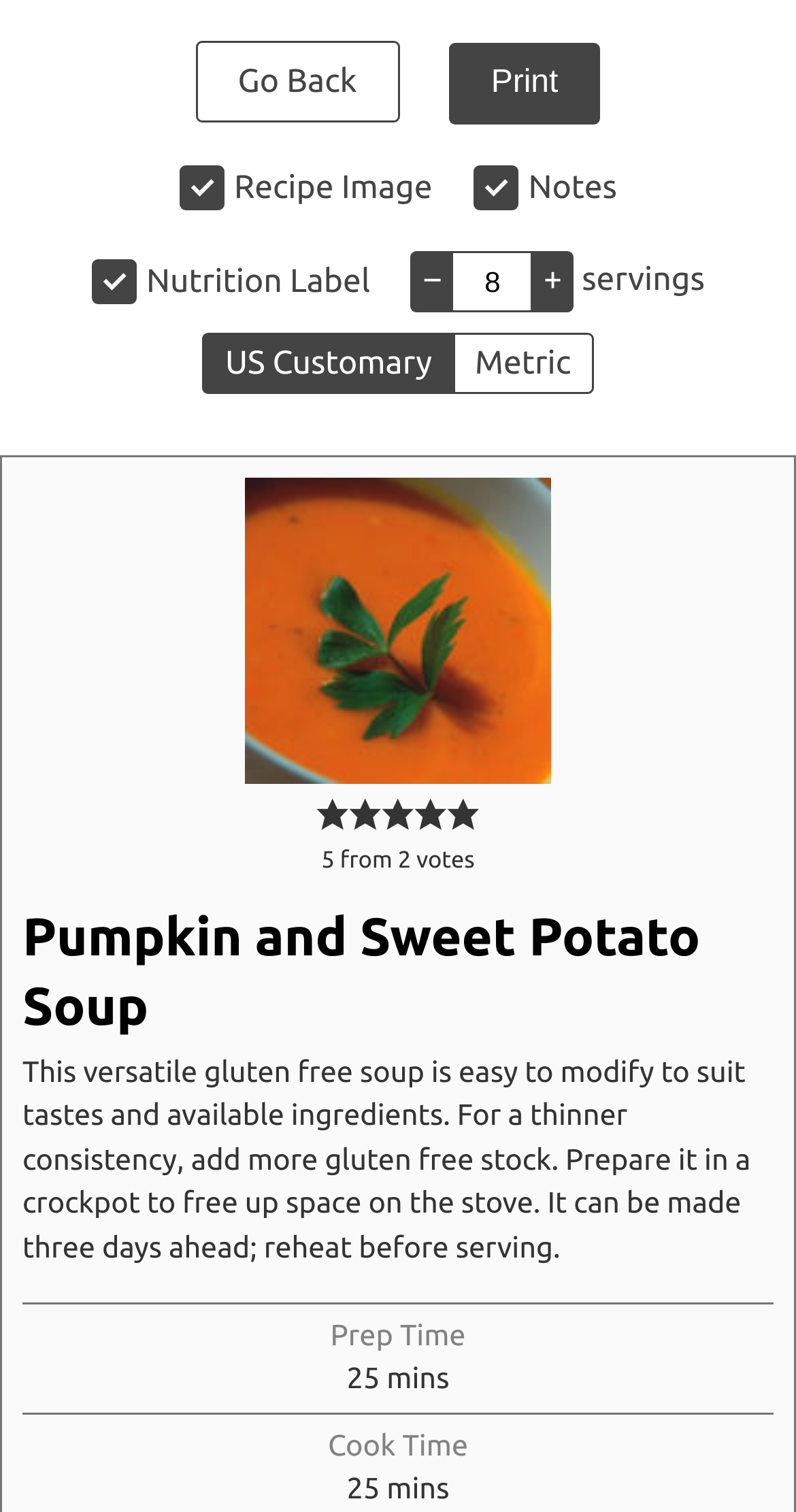Please identify the bounding box coordinates of the element's region that I should click in order to complete the following instruction: "Print the recipe". The bounding box coordinates consist of four float numbers between 0 and 1, i.e., [left, top, right, bottom].

[0.563, 0.028, 0.755, 0.082]